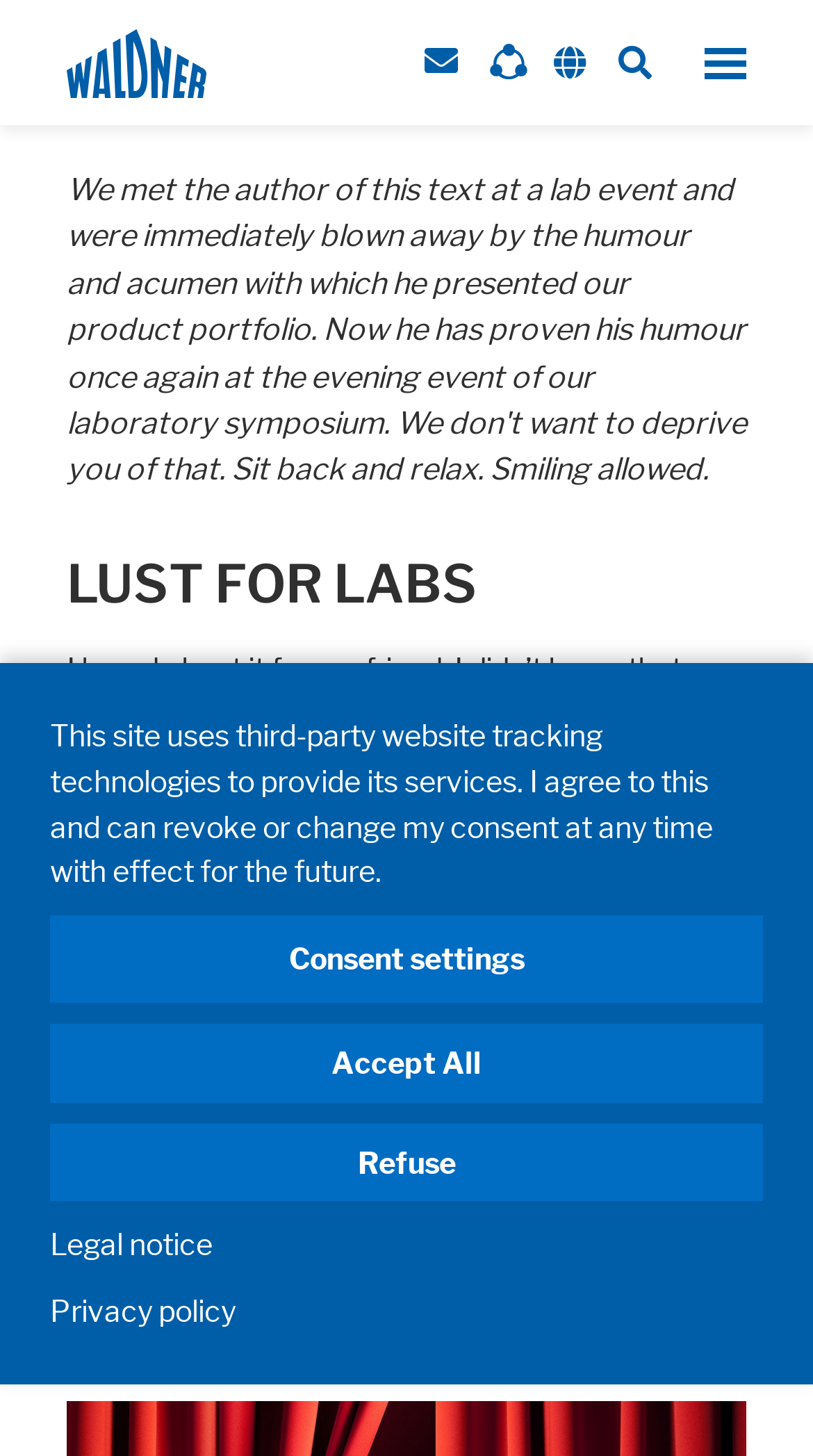Determine the bounding box coordinates of the clickable element to complete this instruction: "Read the article LUST FOR LABS". Provide the coordinates in the format of four float numbers between 0 and 1, [left, top, right, bottom].

[0.082, 0.376, 0.918, 0.425]